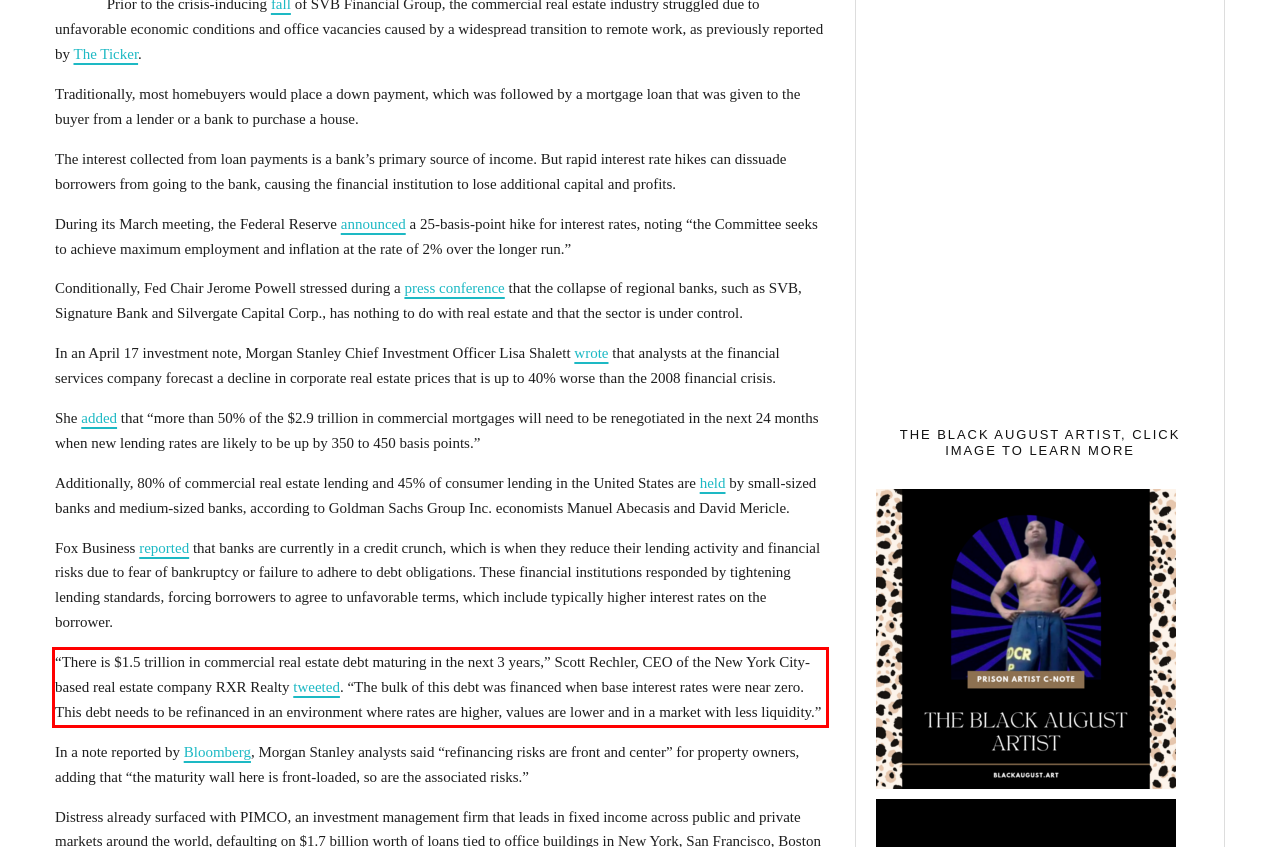Examine the webpage screenshot and use OCR to recognize and output the text within the red bounding box.

“There is $1.5 trillion in commercial real estate debt maturing in the next 3 years,” Scott Rechler, CEO of the New York City-based real estate company RXR Realty tweeted. “The bulk of this debt was financed when base interest rates were near zero. This debt needs to be refinanced in an environment where rates are higher, values are lower and in a market with less liquidity.”